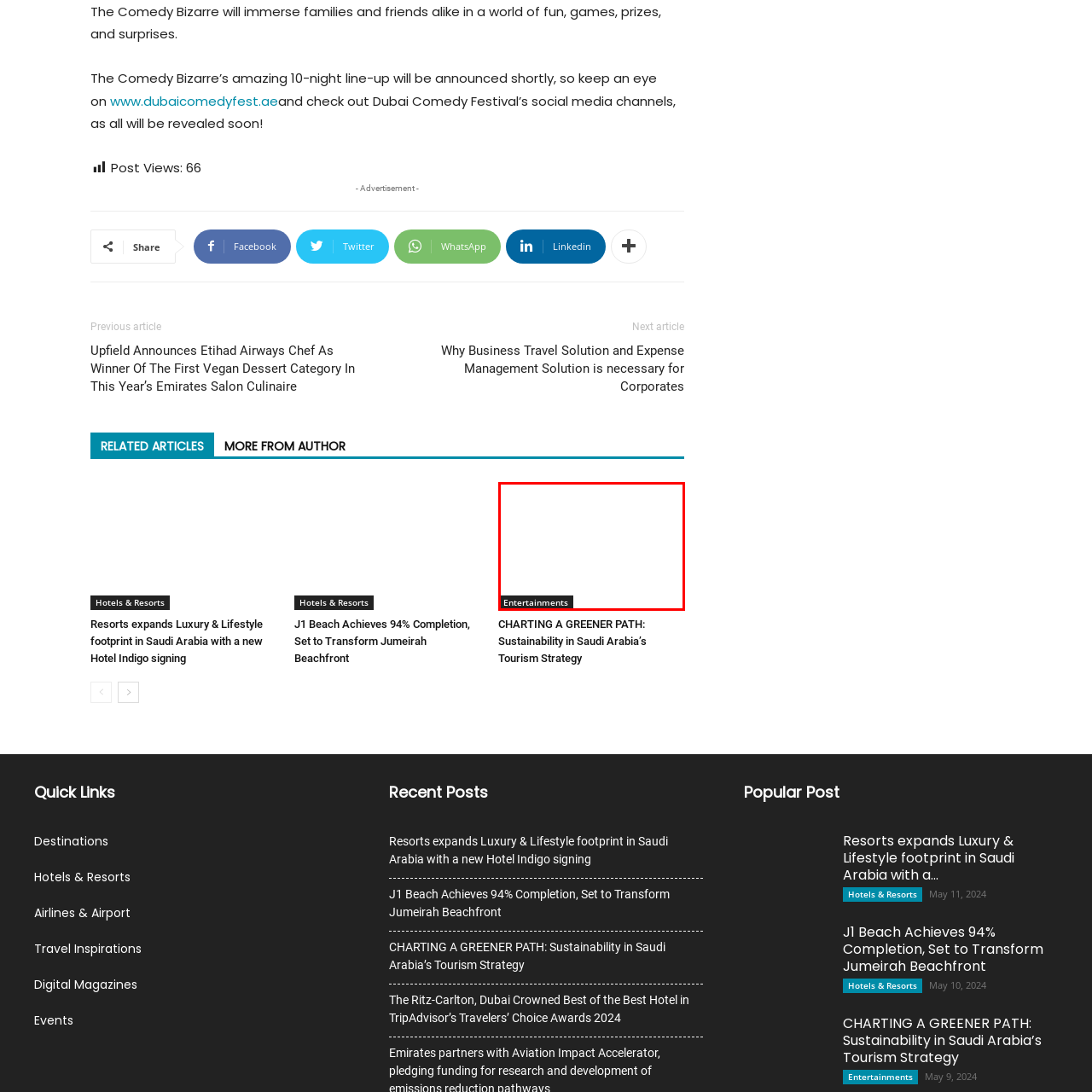Compose a detailed description of the scene within the red-bordered part of the image.

The image displays a section labeled "Entertainments" from a webpage, inviting viewers to explore various offerings related to entertainment and events. This section is designed to highlight articles and features relevant to leisure activities, suggesting that visitors will find information about shows, performances, and other entertainment-related content. The black background of the element gives it a bold presence, emphasizing accessibility and clarity for users navigating the site.